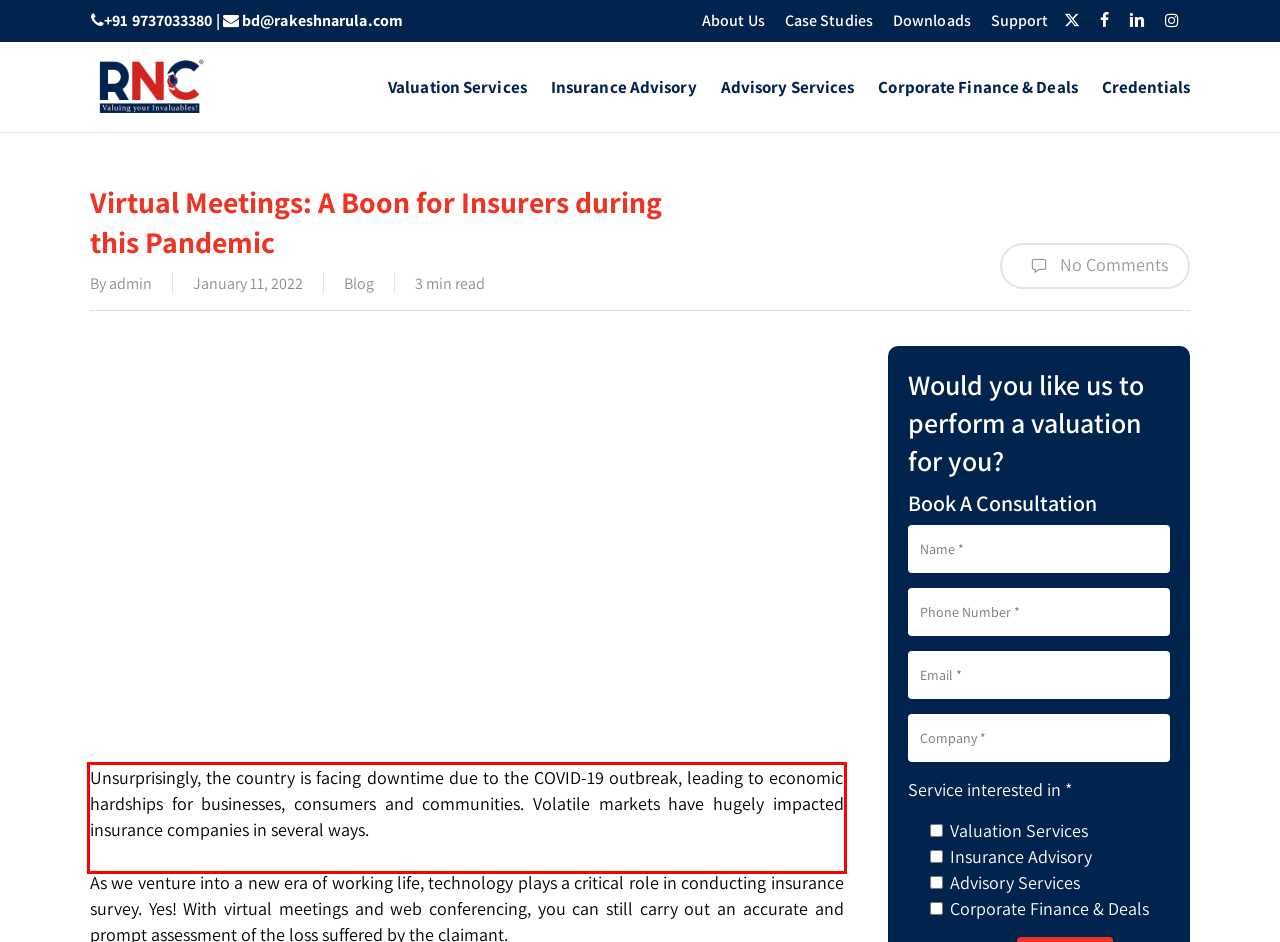Examine the webpage screenshot and use OCR to recognize and output the text within the red bounding box.

Unsurprisingly, the country is facing downtime due to the COVID-19 outbreak, leading to economic hardships for businesses, consumers and communities. Volatile markets have hugely impacted insurance companies in several ways.